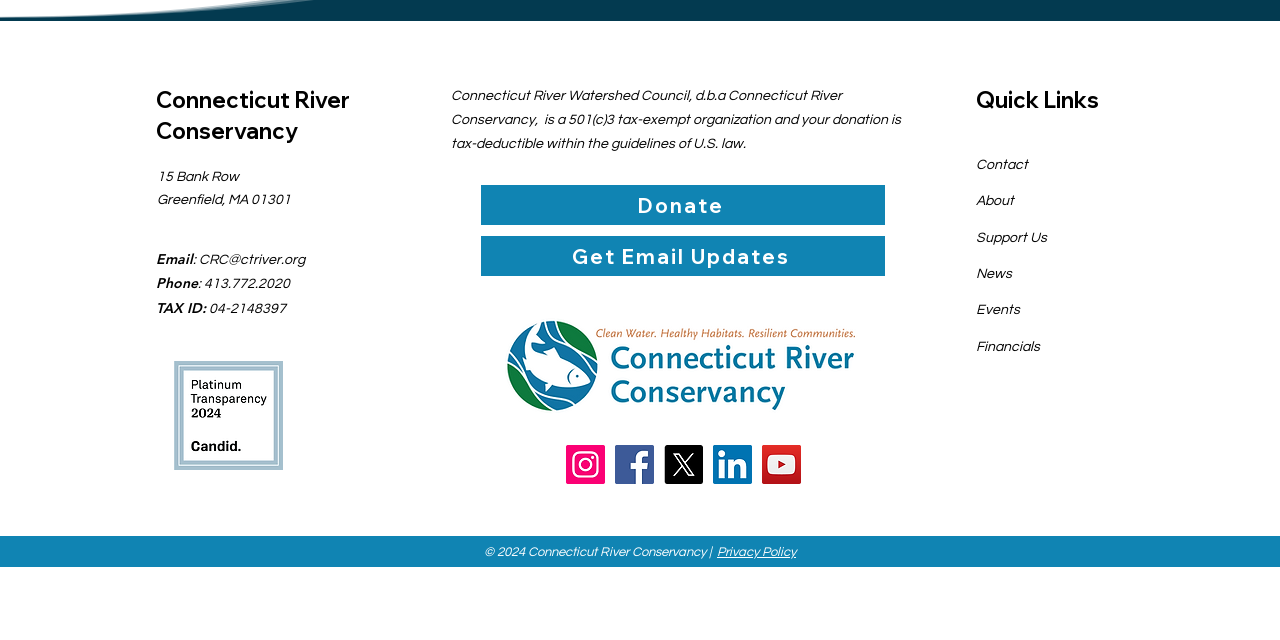Find the UI element described as: "Privacy Policy" and predict its bounding box coordinates. Ensure the coordinates are four float numbers between 0 and 1, [left, top, right, bottom].

[0.56, 0.852, 0.622, 0.873]